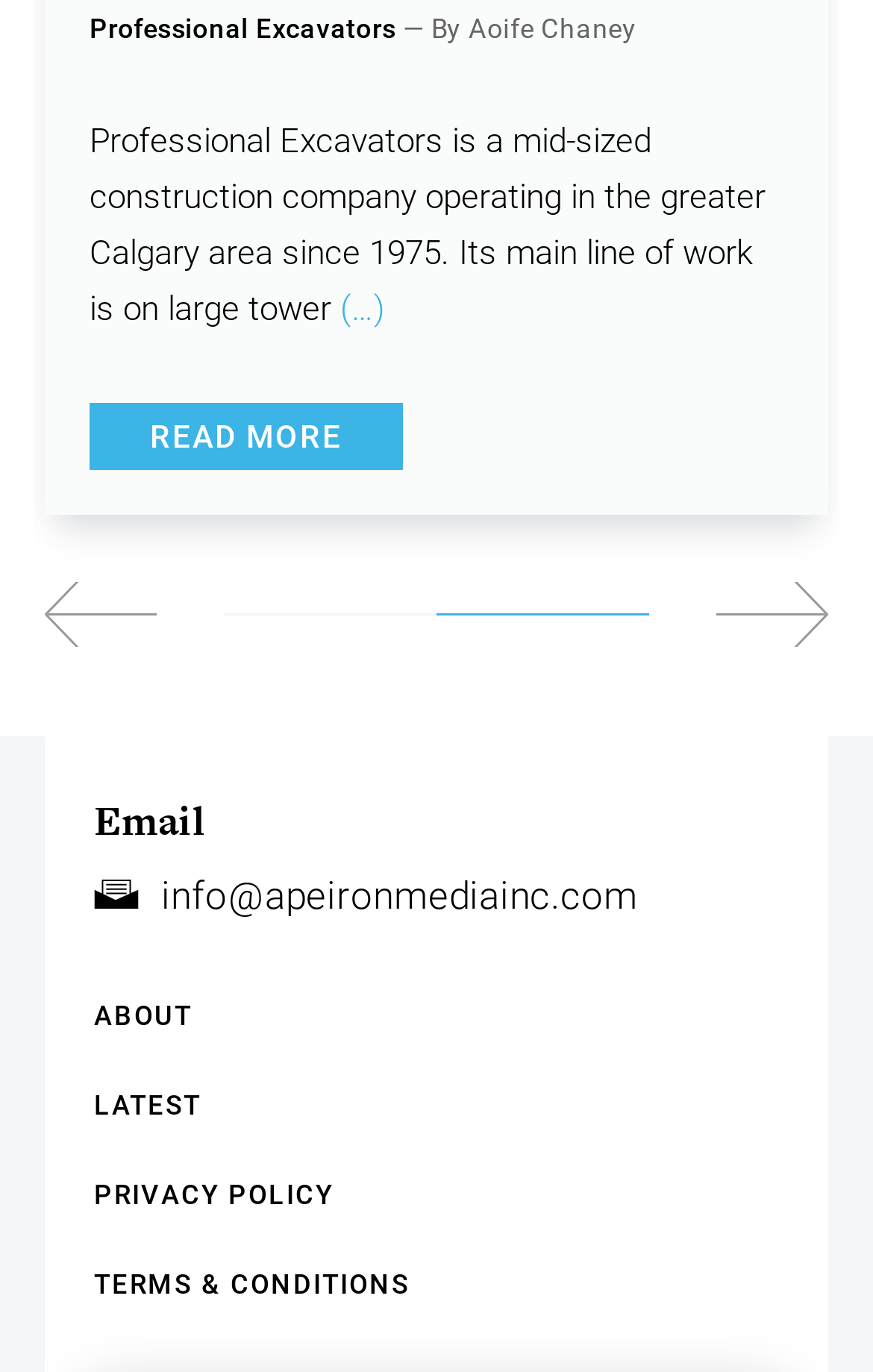What is the email address of the company?
Examine the image and provide an in-depth answer to the question.

The email address is obtained from the link element with the text 'info@apeironmediainc.com' below the 'Email' StaticText element.